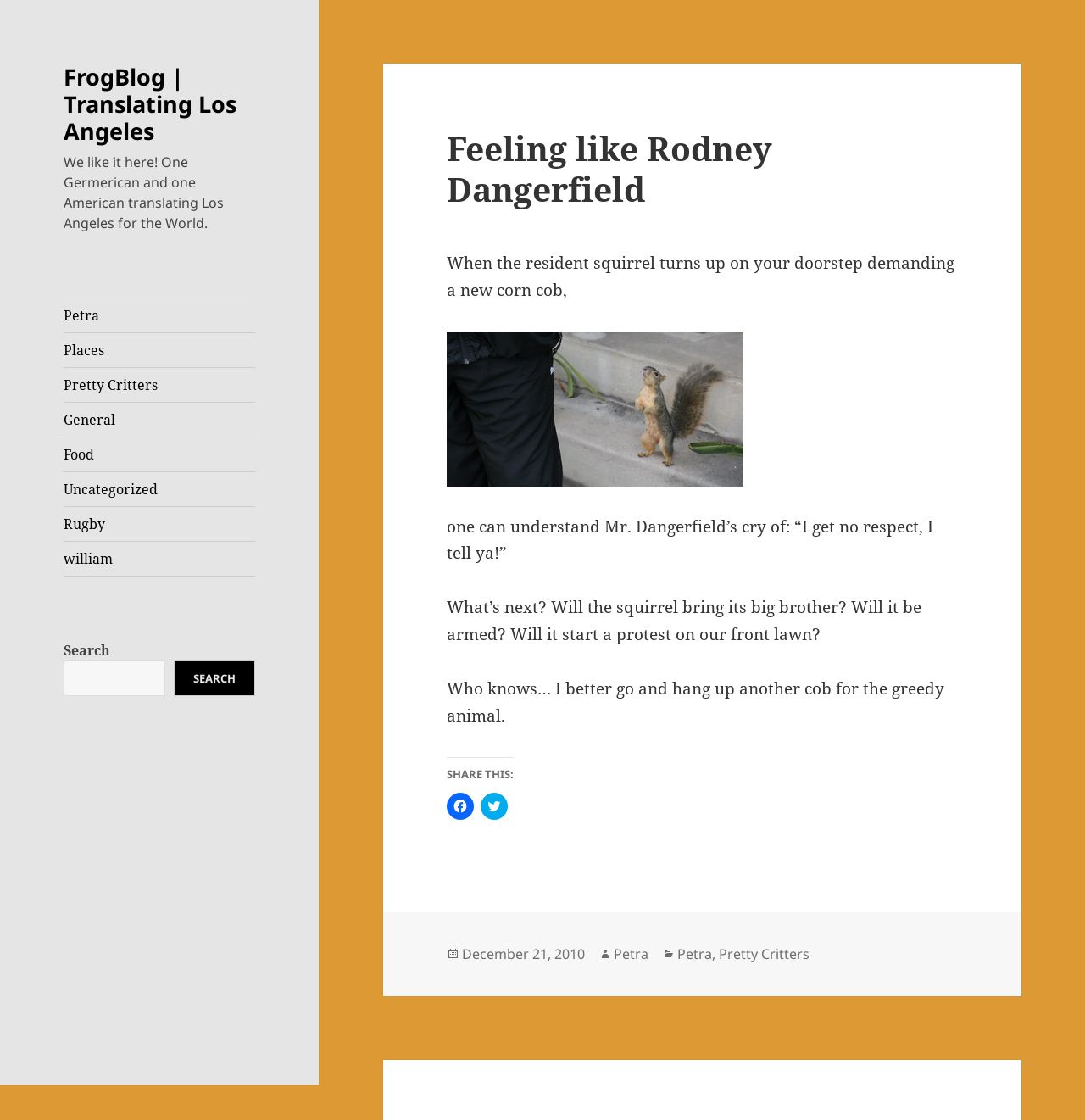Provide the bounding box coordinates of the HTML element this sentence describes: "Food". The bounding box coordinates consist of four float numbers between 0 and 1, i.e., [left, top, right, bottom].

[0.059, 0.39, 0.235, 0.421]